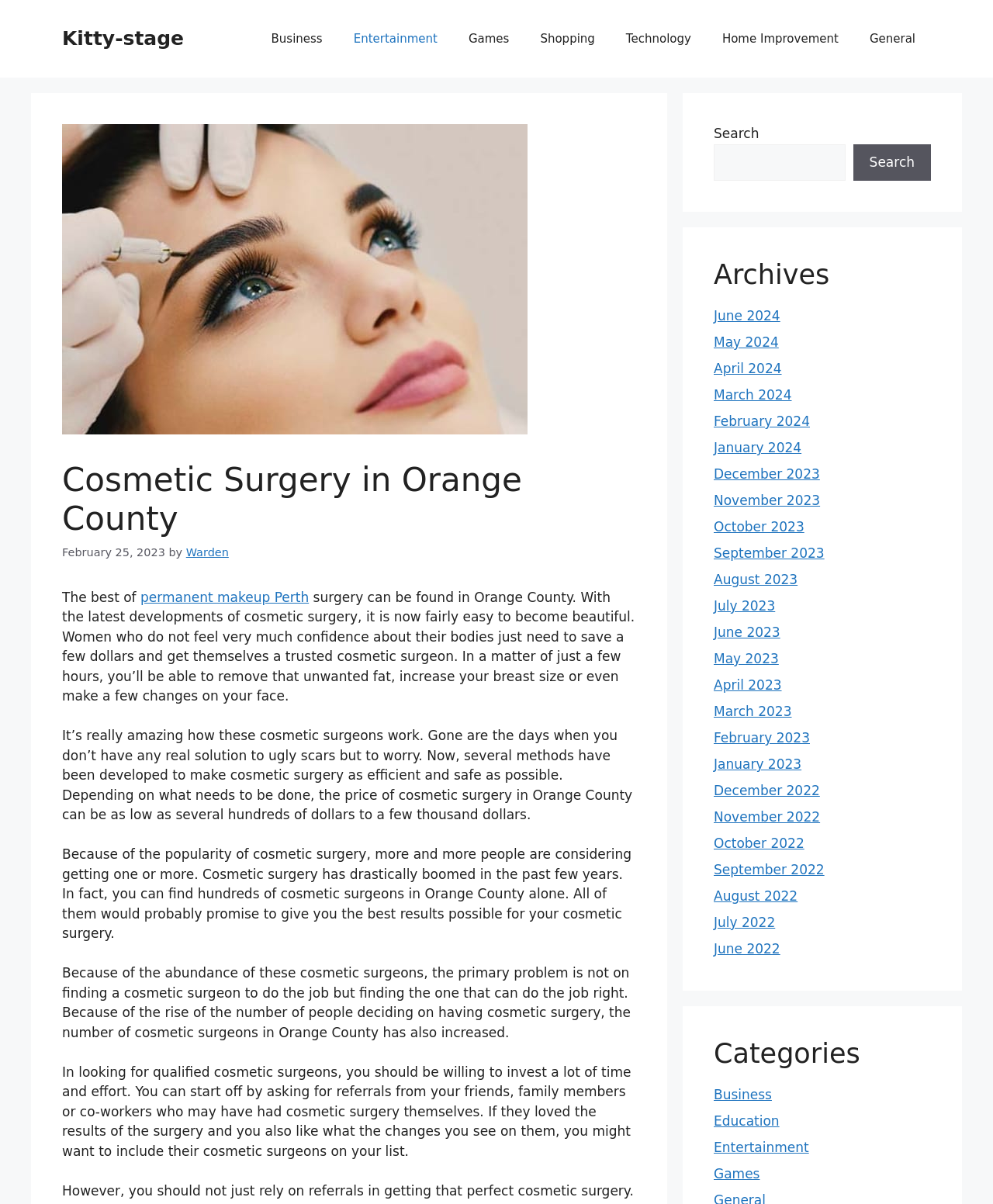Please determine the bounding box coordinates of the clickable area required to carry out the following instruction: "View archives for February 2023". The coordinates must be four float numbers between 0 and 1, represented as [left, top, right, bottom].

[0.719, 0.606, 0.816, 0.619]